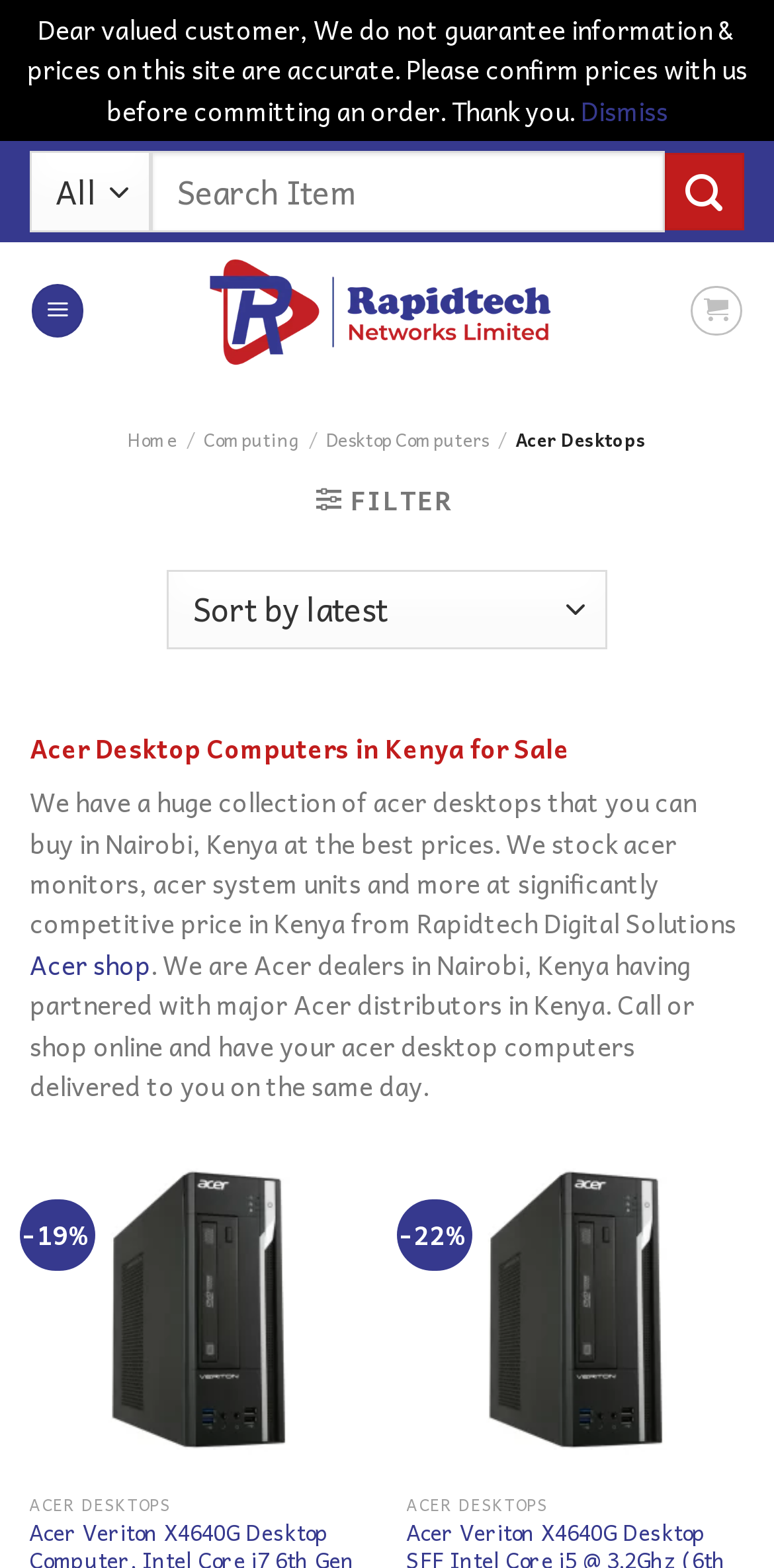What is the search bar located?
Refer to the image and provide a detailed answer to the question.

The search bar is located at the top right corner of the page, and it has a combobox and a submit button. The search bar is used to search for products on the website.